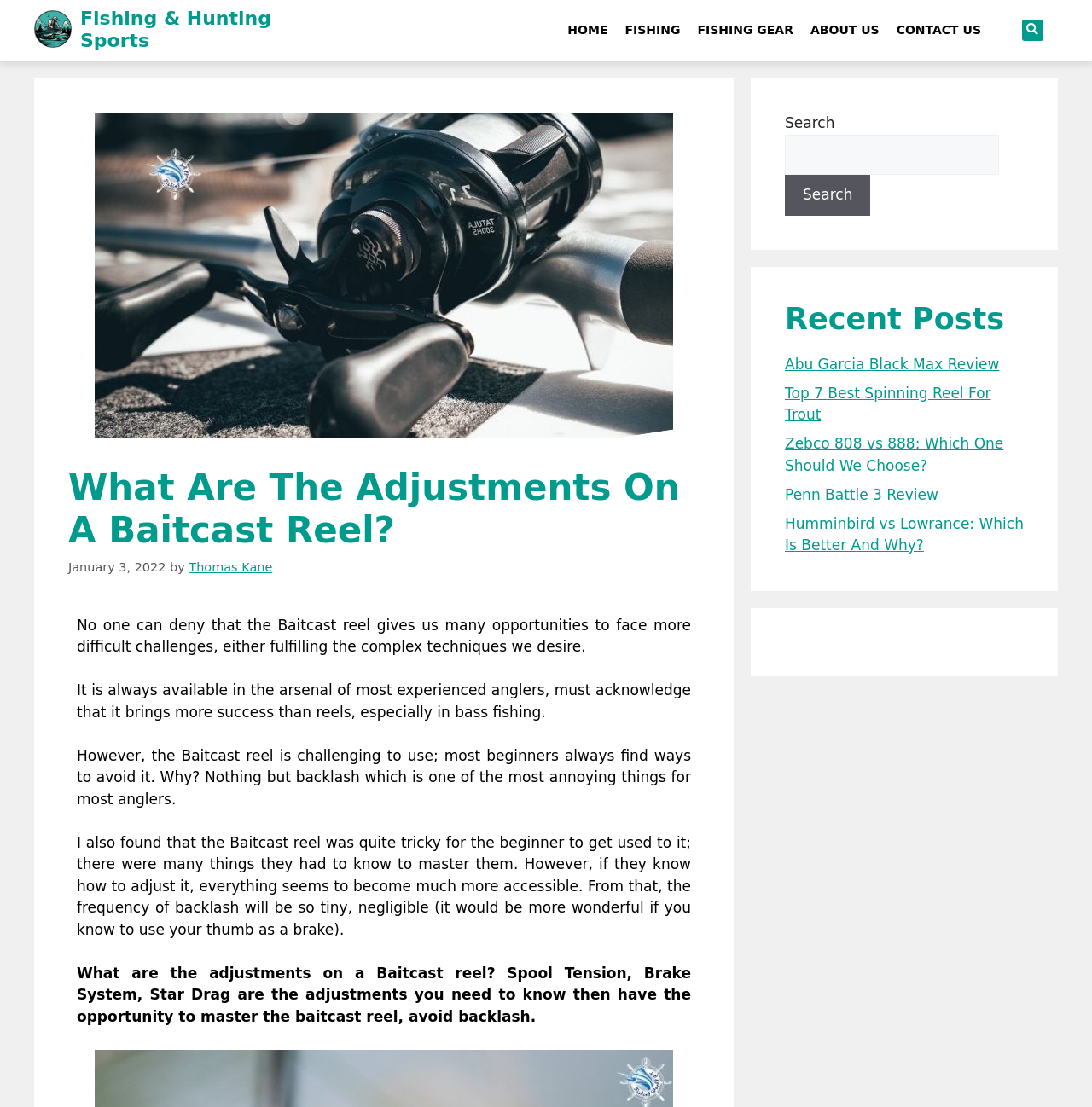Locate the bounding box coordinates of the clickable area to execute the instruction: "Read the article about 'What Are The Adjustments On A Baitcast Reel?'". Provide the coordinates as four float numbers between 0 and 1, represented as [left, top, right, bottom].

[0.062, 0.421, 0.641, 0.499]